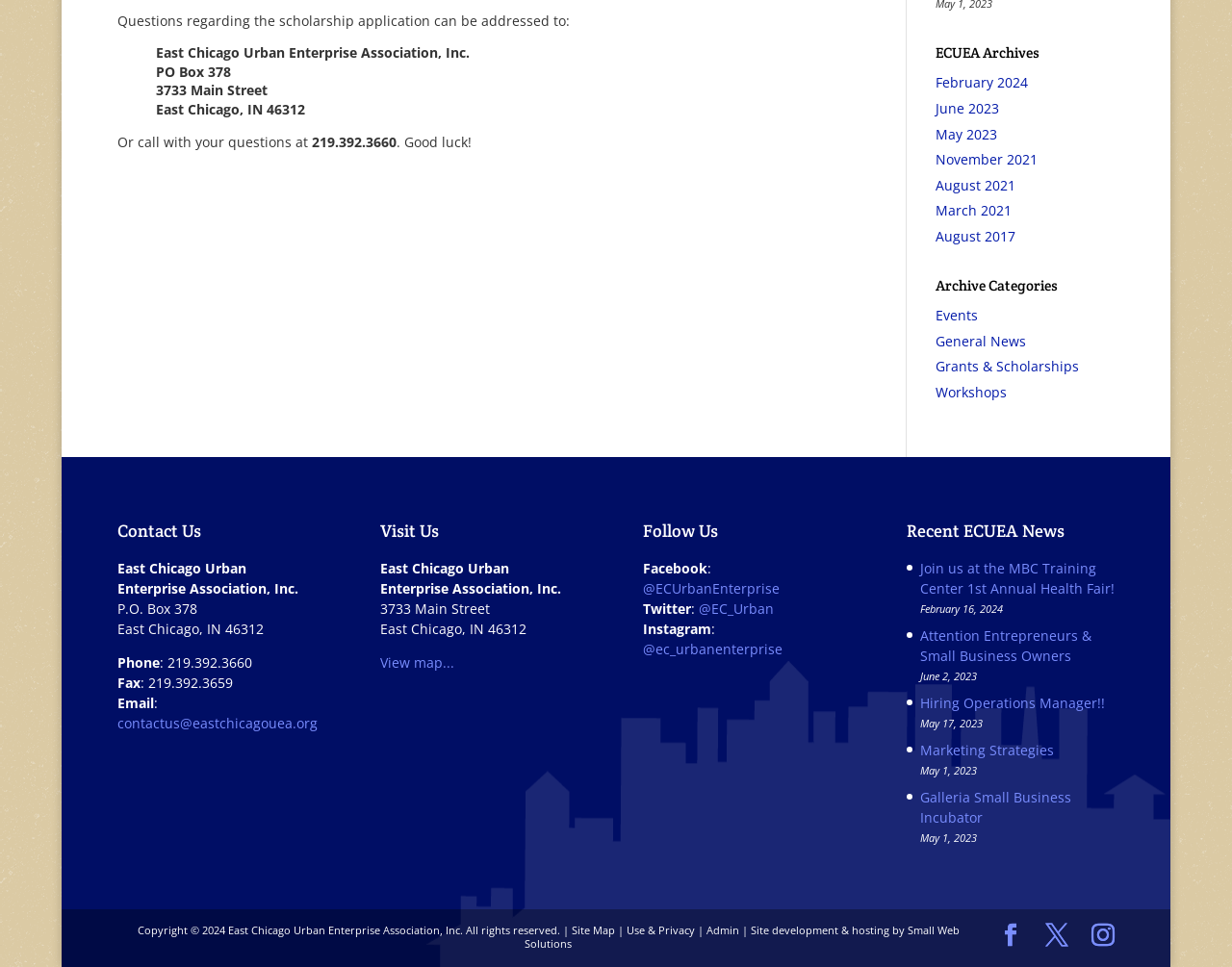Find the bounding box coordinates for the element described here: "Galleria Small Business Incubator".

[0.747, 0.815, 0.869, 0.854]